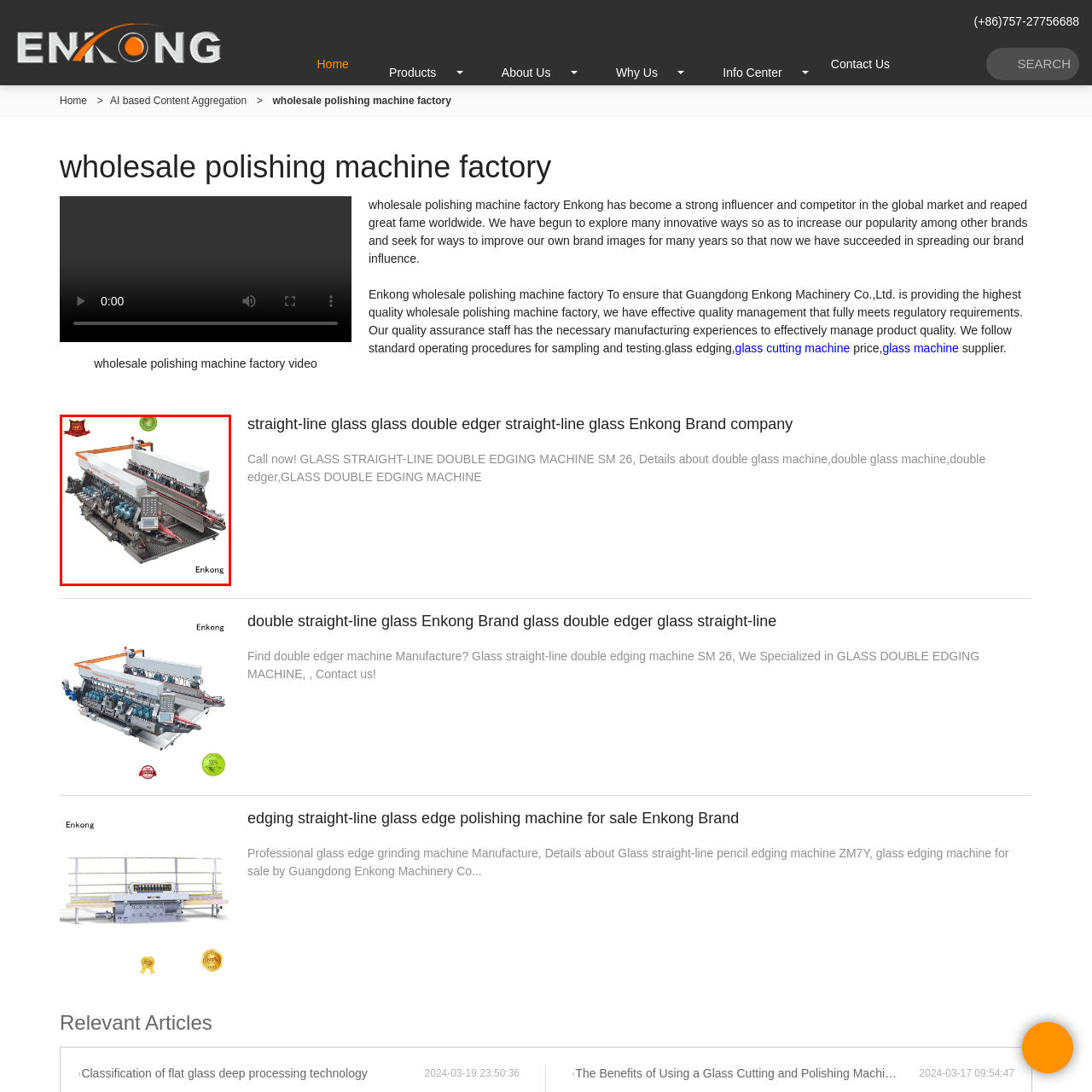Write a detailed description of the image enclosed in the red-bordered box.

The image showcases an advanced straight-line glass double edger machine from Enkong, renowned for its precision and efficiency in glass processing. This sophisticated equipment features multiple cutting heads, designed for high-volume glass edging with exceptional accuracy. The machine is equipped with a user-friendly control panel that allows operators to easily manage settings and monitor performance. Accompanying the machine are badges indicating its quality standards, emphasizing Enkong's commitment to excellence in the glass machinery industry. This model not only enhances operational productivity but also supports a wide range of glass processing applications, making it an essential asset for manufacturers.